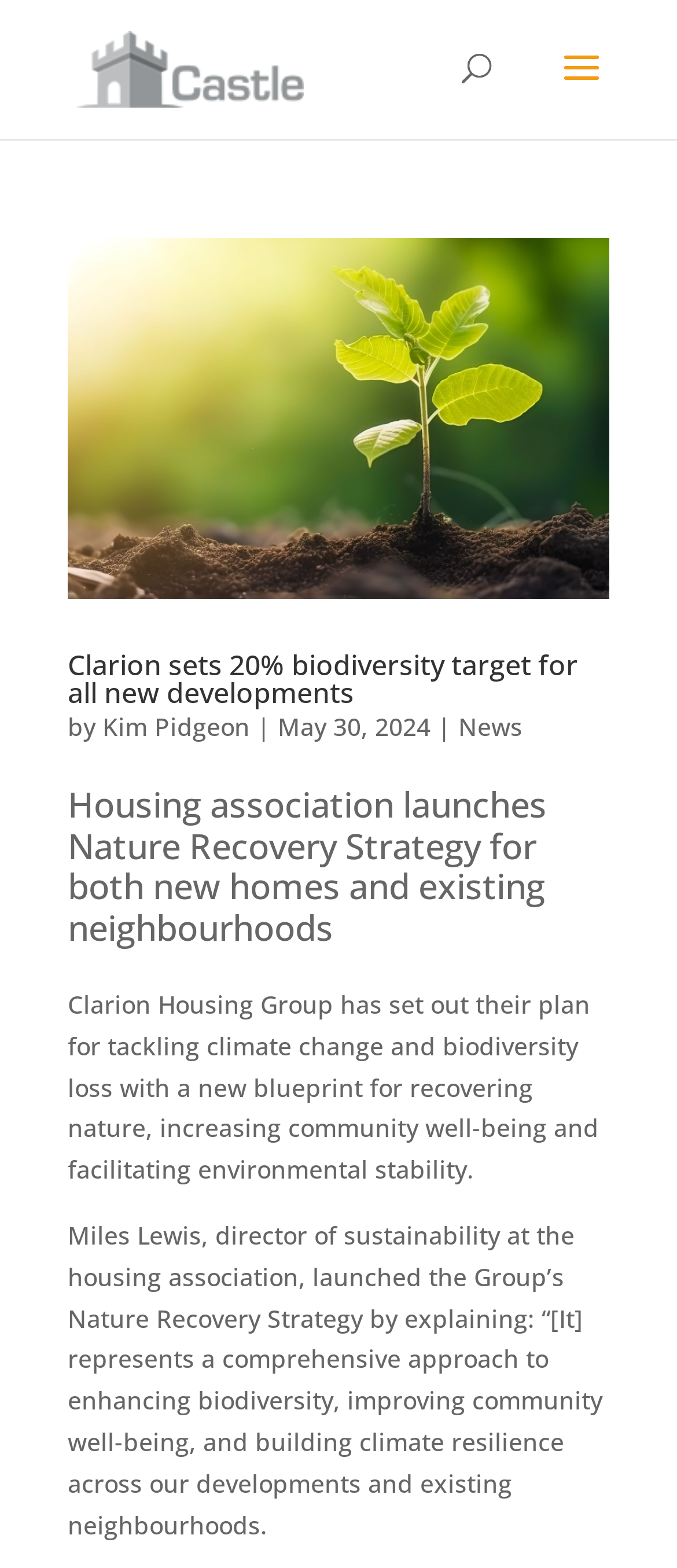When was the article published?
Using the visual information from the image, give a one-word or short-phrase answer.

May 30, 2024